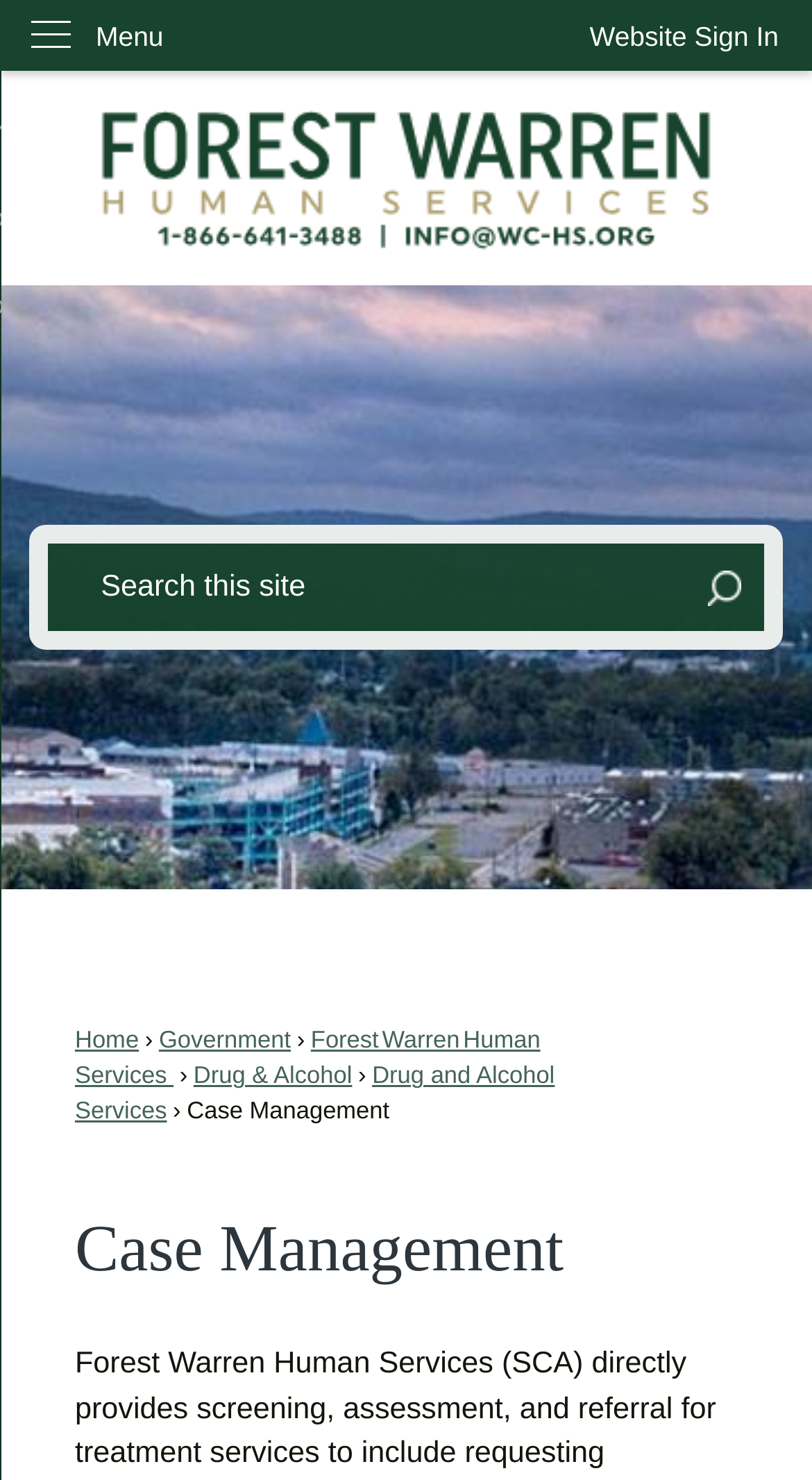Please examine the image and answer the question with a detailed explanation:
What is the purpose of the search function?

The search function is located in the top right corner of the webpage, and it allows users to search for specific content within the website. The presence of a search box and a search button suggests that the website has a large amount of content that users may want to search through.